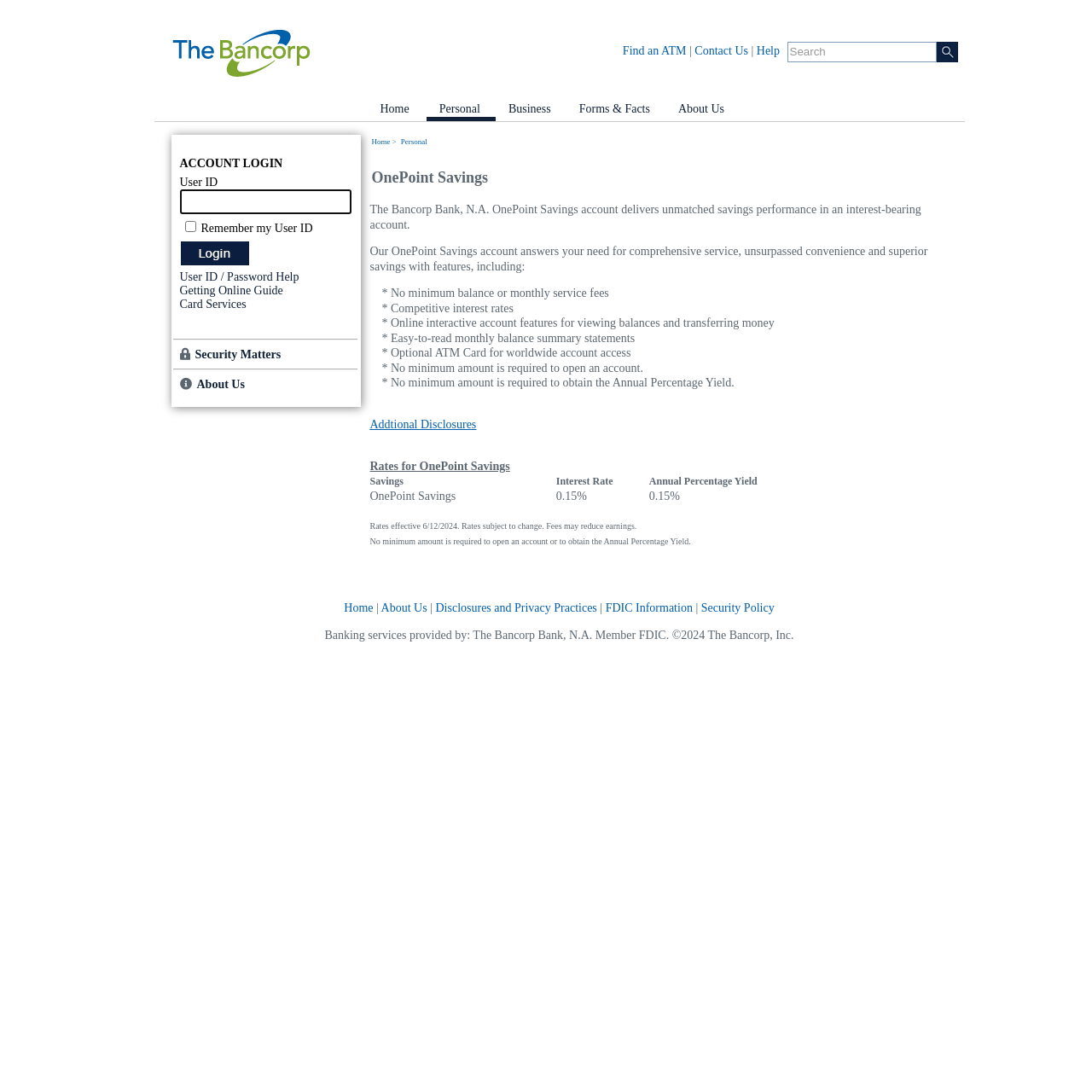Locate the bounding box coordinates of the UI element described by: "Contact Us". The bounding box coordinates should consist of four float numbers between 0 and 1, i.e., [left, top, right, bottom].

[0.636, 0.041, 0.685, 0.053]